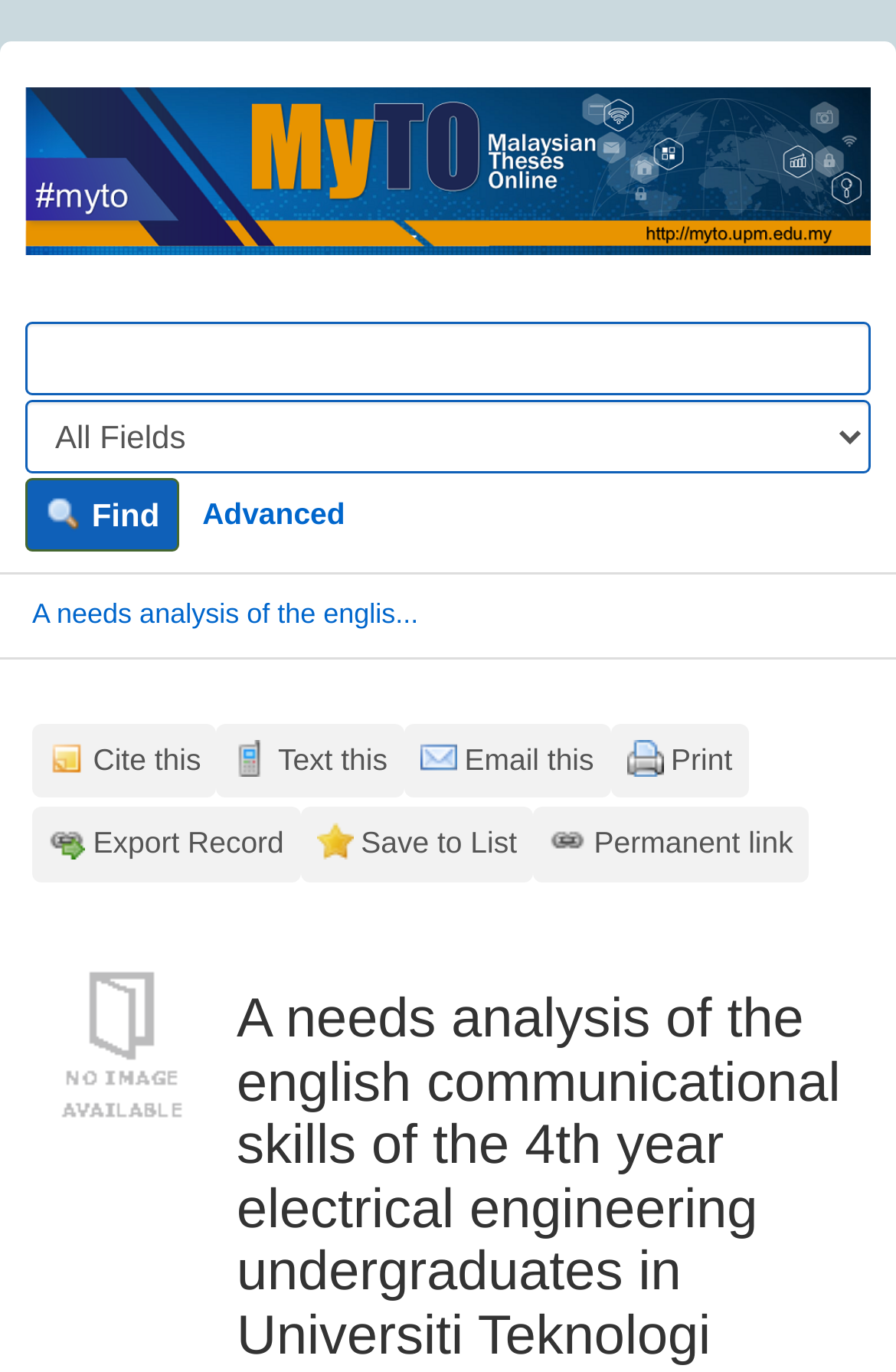Show the bounding box coordinates for the HTML element described as: "Advanced".

[0.21, 0.353, 0.401, 0.396]